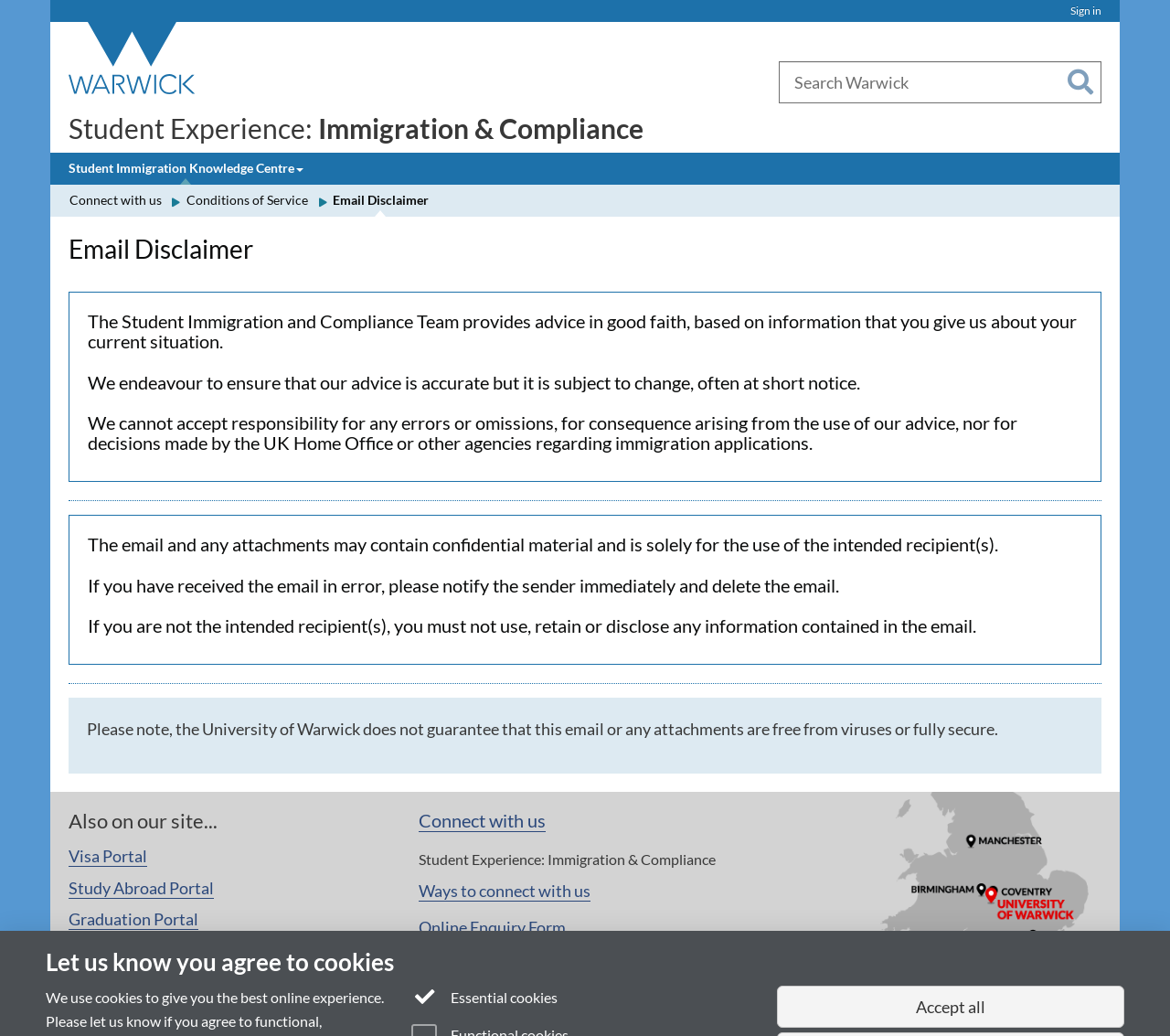Extract the primary header of the webpage and generate its text.

Student Experience: Immigration & Compliance